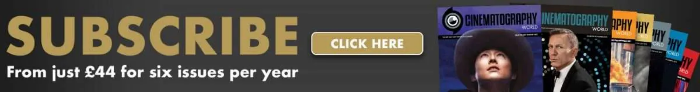Please answer the following query using a single word or phrase: 
How many issues of the magazine are offered per year?

Six